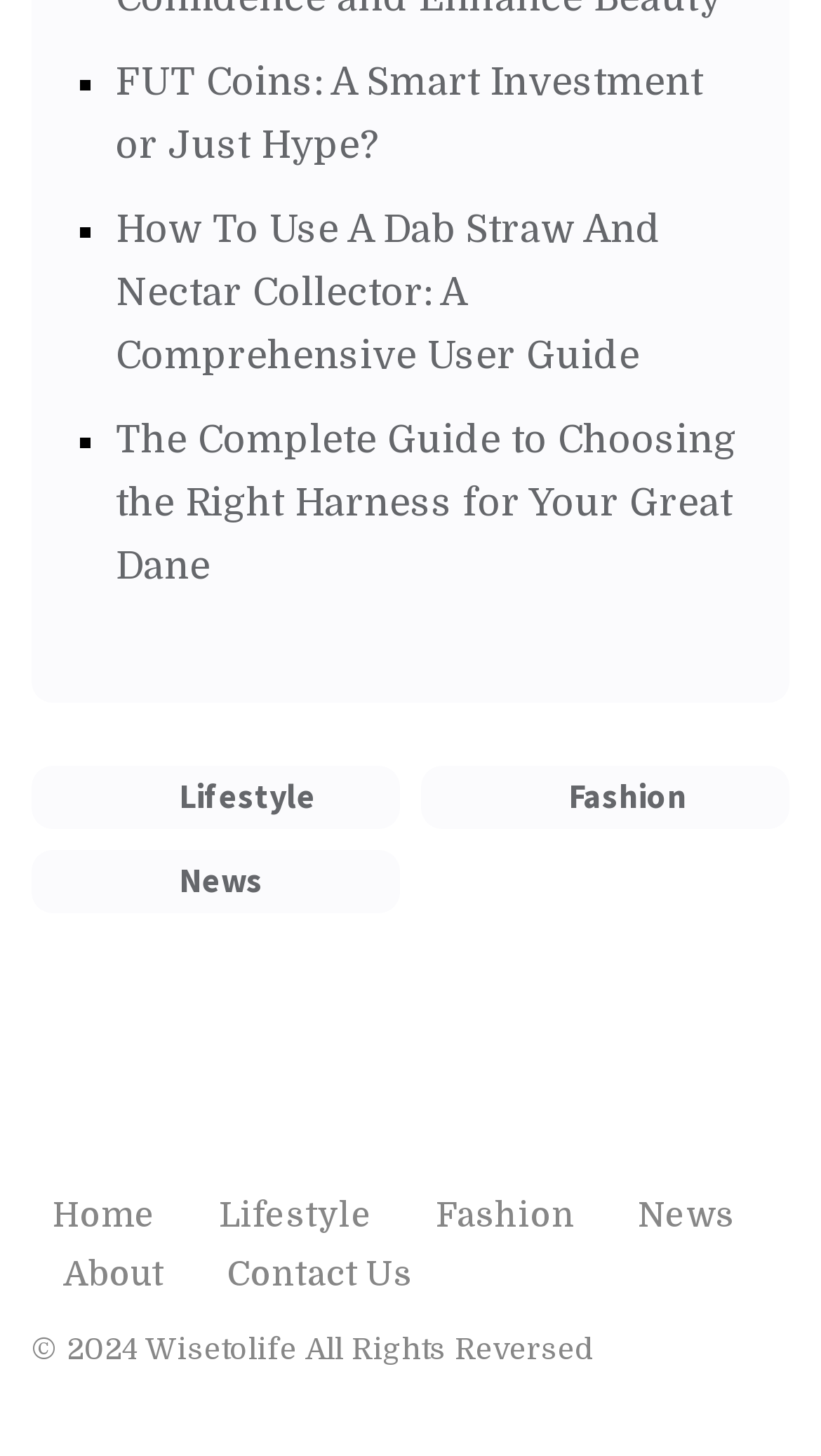Please find and report the bounding box coordinates of the element to click in order to perform the following action: "View News section". The coordinates should be expressed as four float numbers between 0 and 1, in the format [left, top, right, bottom].

[0.038, 0.584, 0.487, 0.627]